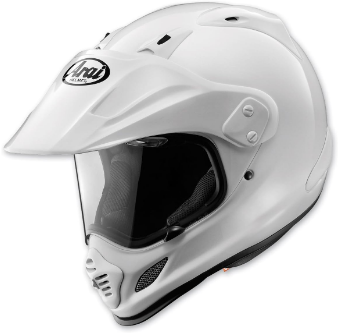What is the primary purpose of the vents on the XD4 helmet?
Based on the visual content, answer with a single word or a brief phrase.

Enhance airflow